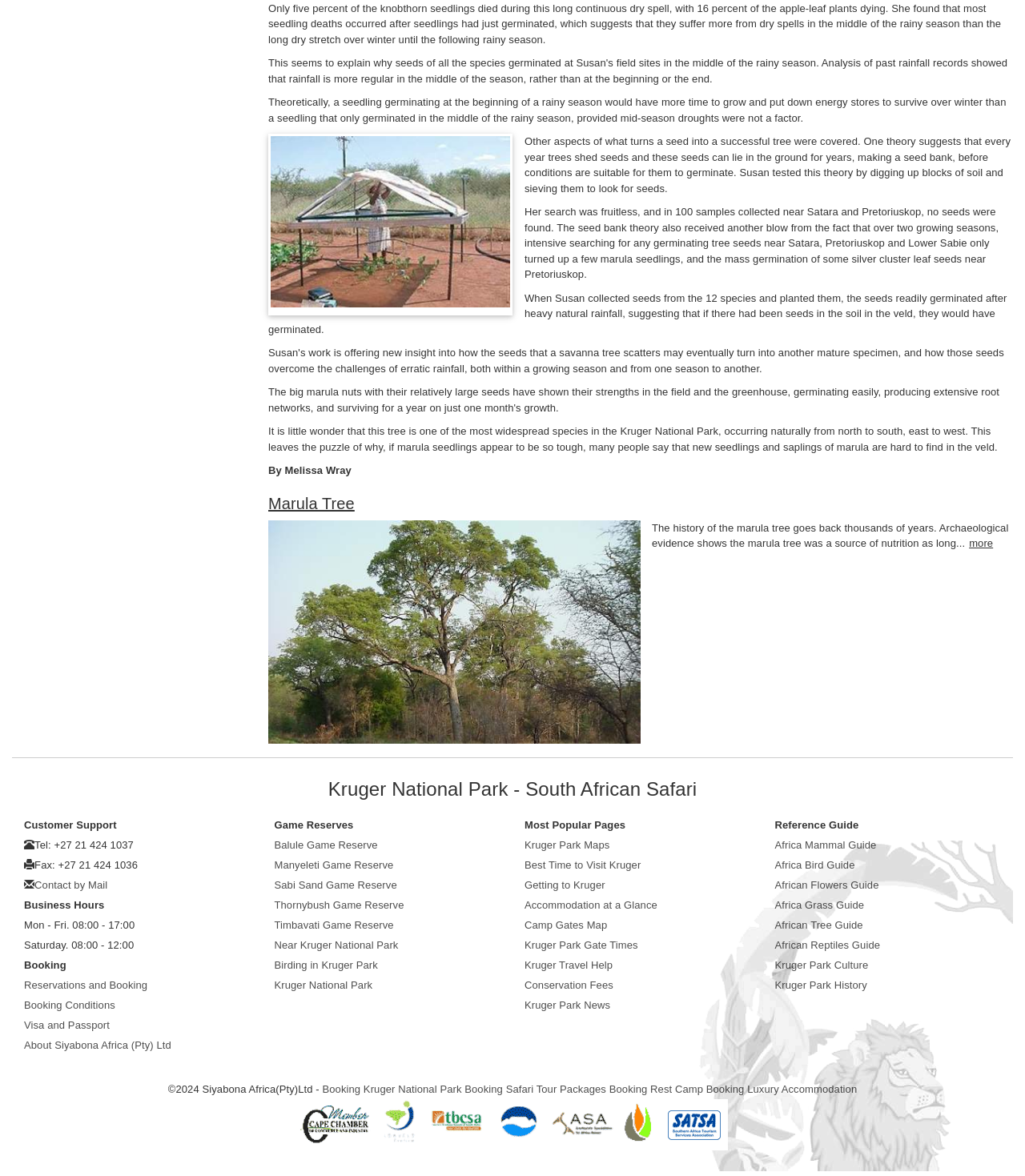Find the bounding box of the UI element described as follows: "What are Town Hall hours?".

None